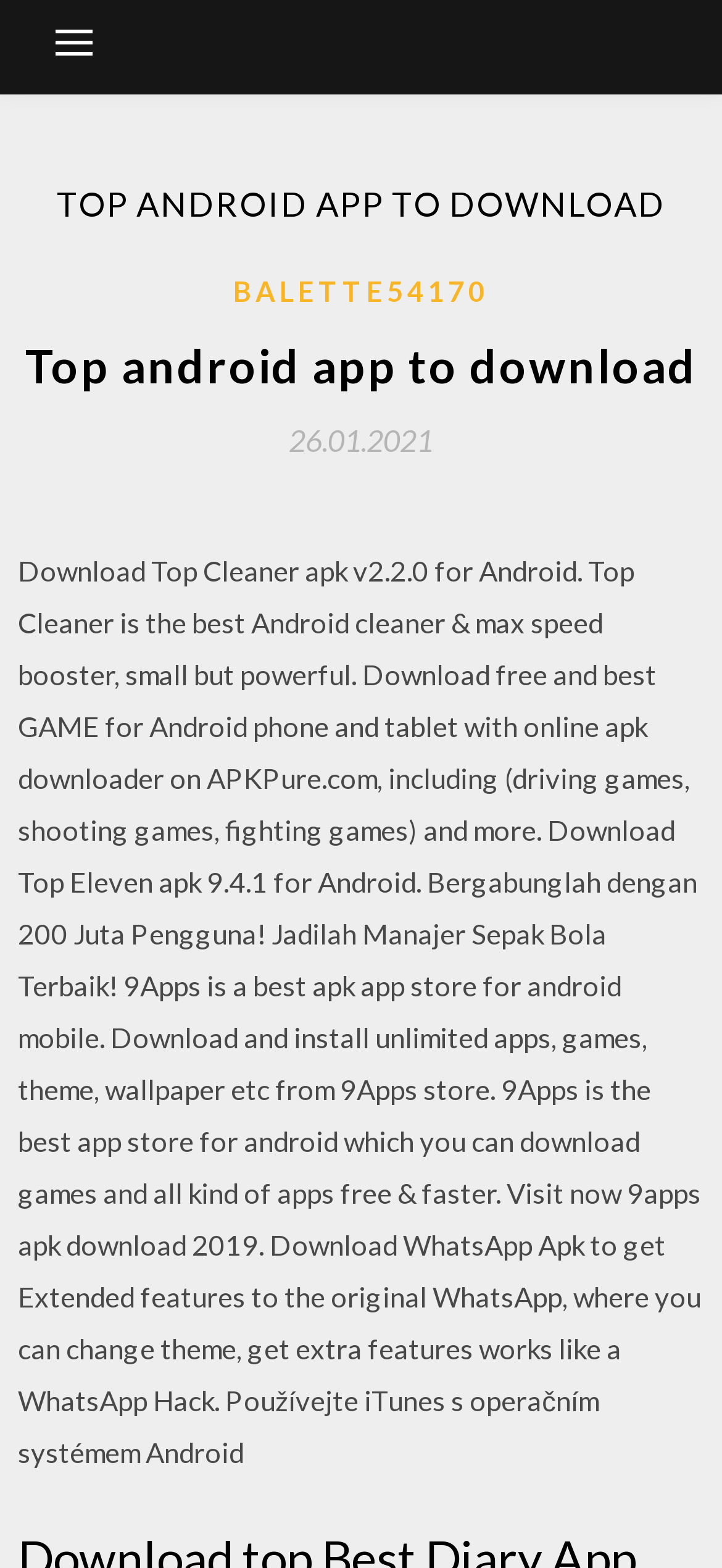What is the name of the app store mentioned?
Please interpret the details in the image and answer the question thoroughly.

The answer can be found in the StaticText element which describes 9Apps as 'a best apk app store for android mobile.'